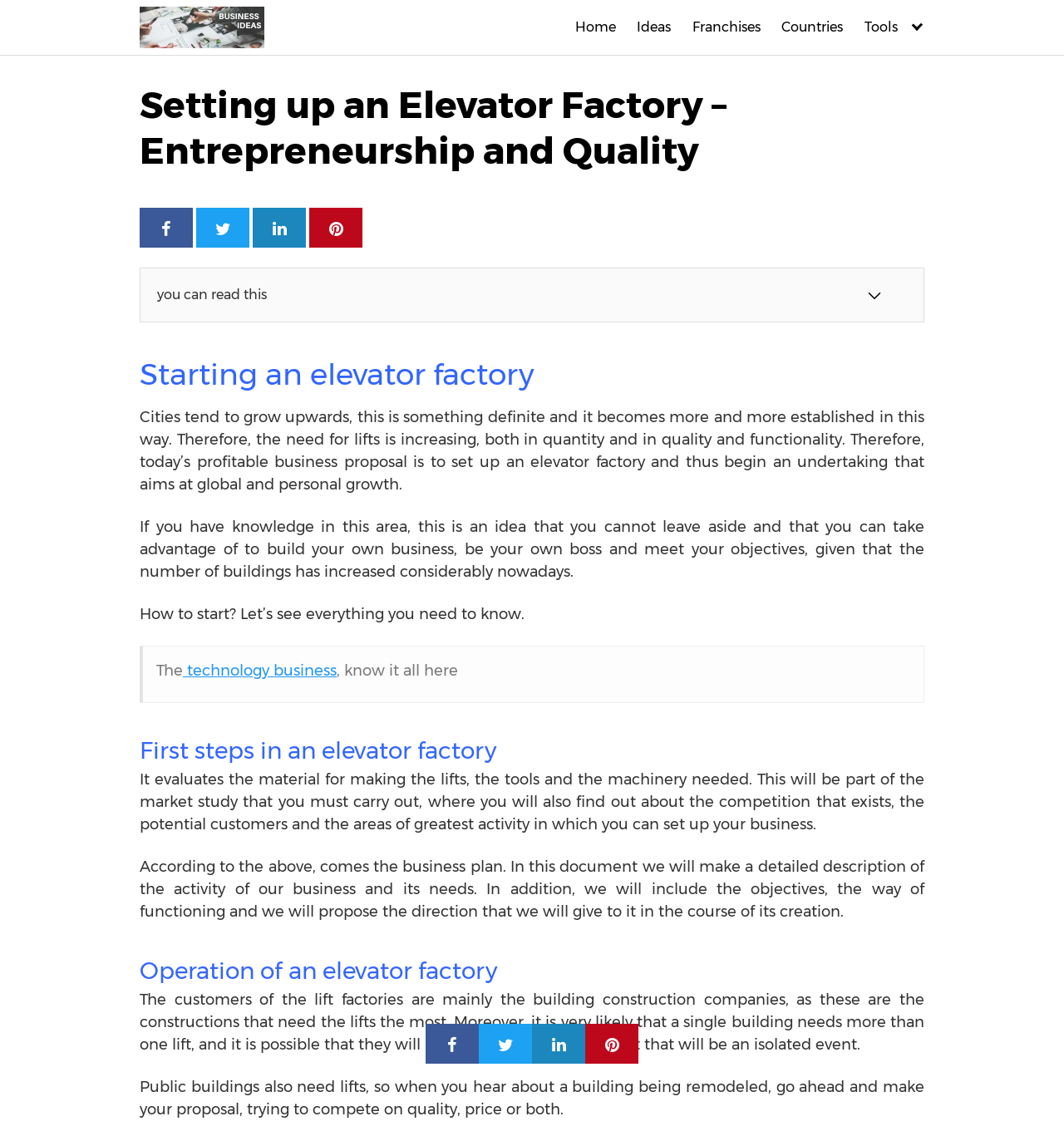Identify the coordinates of the bounding box for the element that must be clicked to accomplish the instruction: "Click on the Comfort Now link".

None